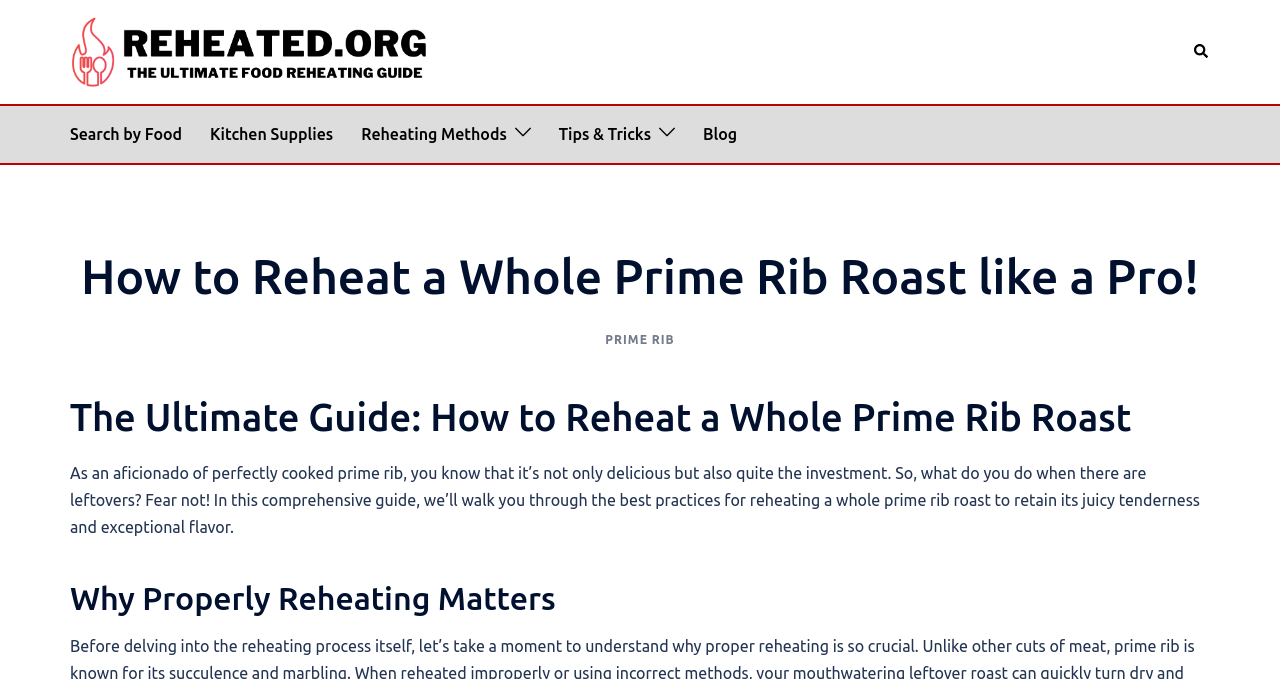Provide the bounding box coordinates of the section that needs to be clicked to accomplish the following instruction: "read the blog."

[0.549, 0.179, 0.576, 0.218]